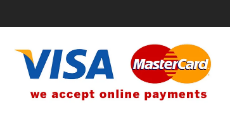What is the focus of the design?
Give a single word or phrase as your answer by examining the image.

Trust and convenience